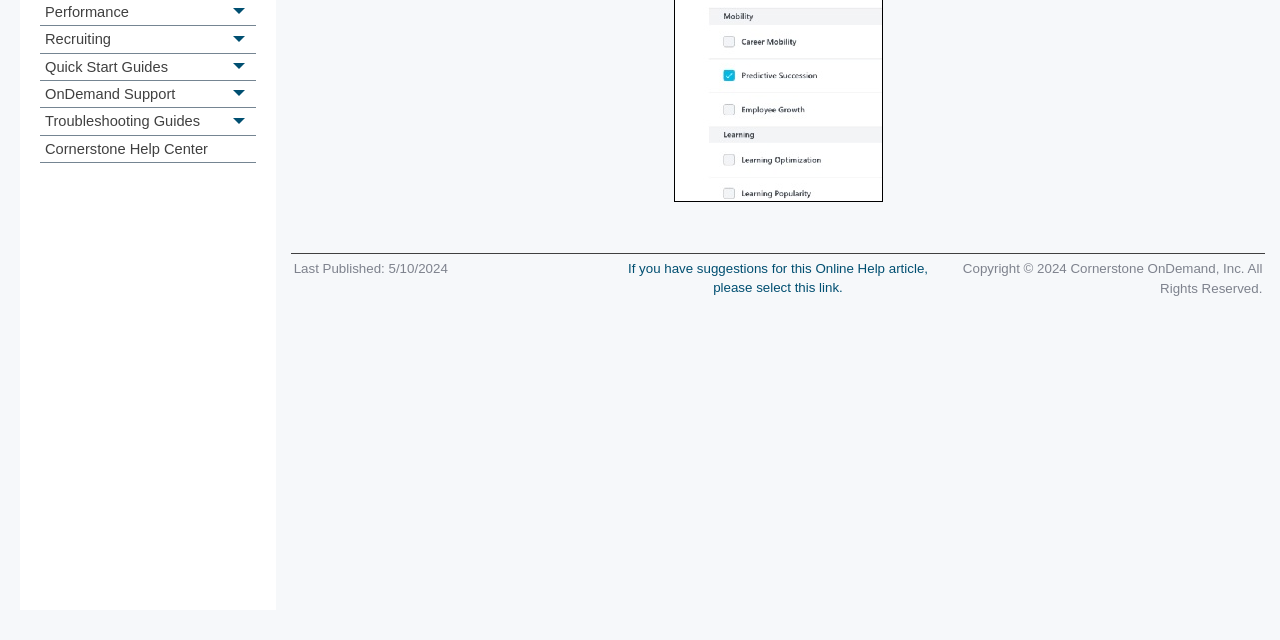Identify the bounding box of the UI component described as: "1103".

None